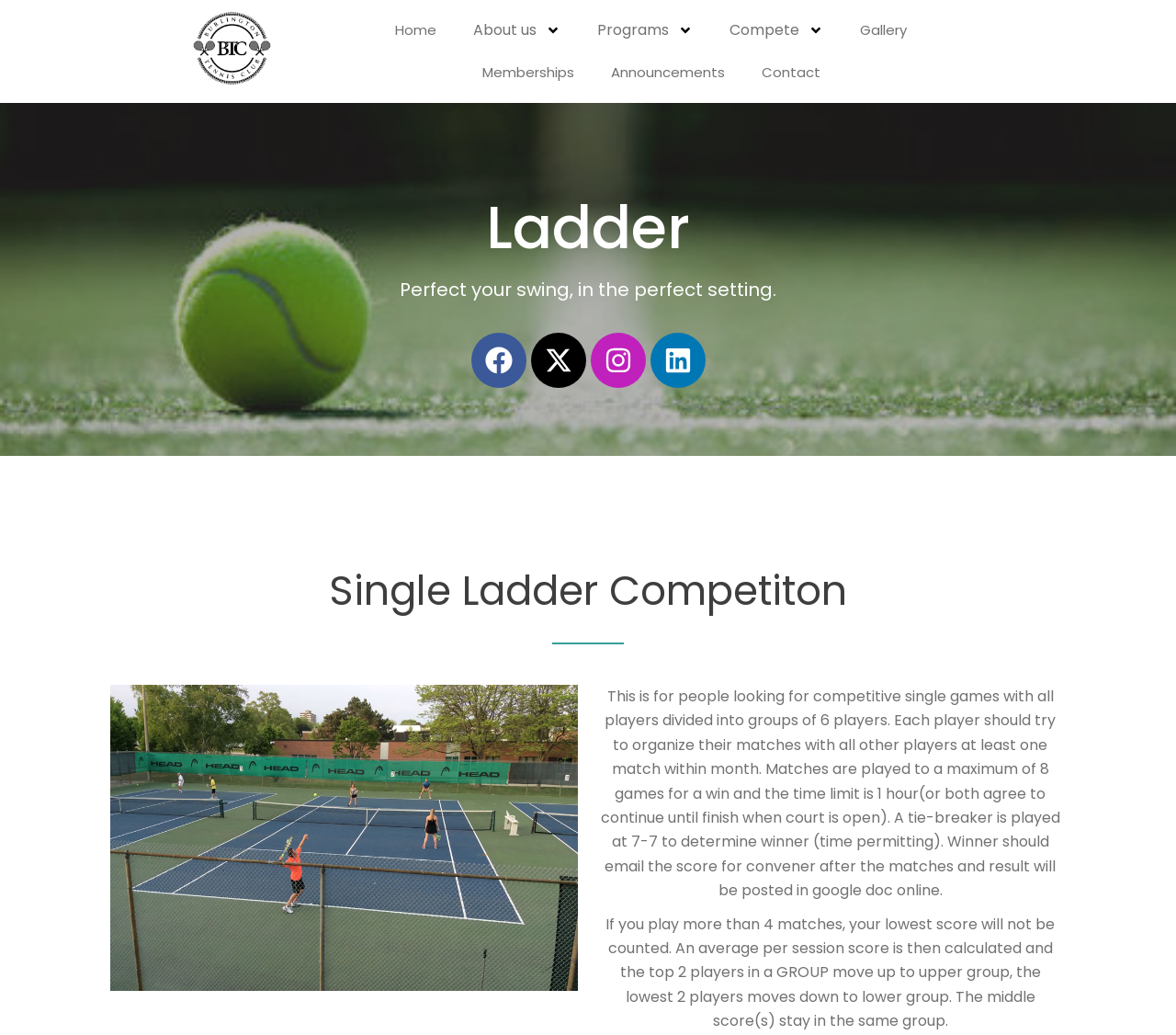Please identify the bounding box coordinates of the region to click in order to complete the task: "Click Compete". The coordinates must be four float numbers between 0 and 1, specified as [left, top, right, bottom].

[0.605, 0.009, 0.716, 0.05]